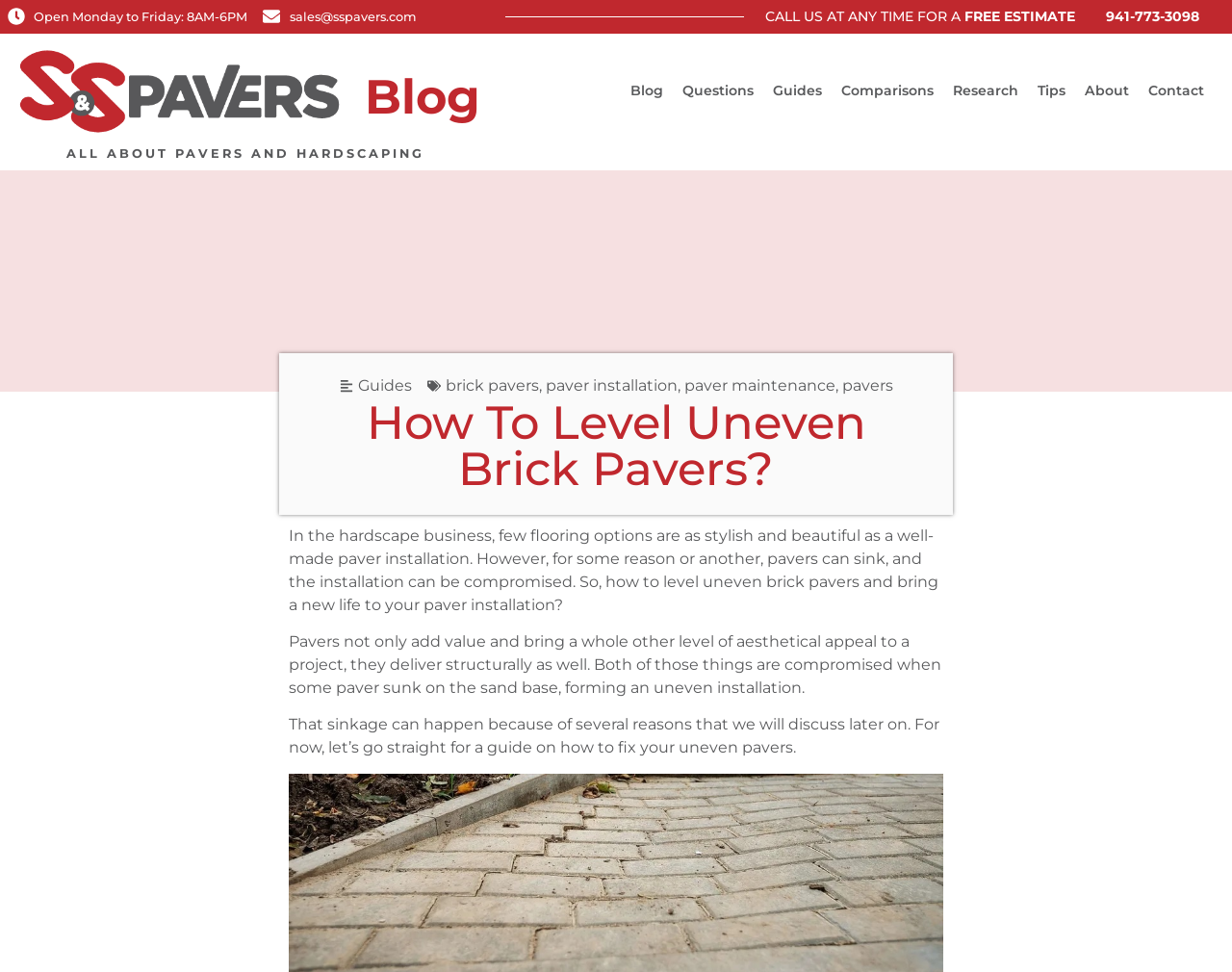Please locate the bounding box coordinates of the element that needs to be clicked to achieve the following instruction: "read the MUST READ section". The coordinates should be four float numbers between 0 and 1, i.e., [left, top, right, bottom].

None